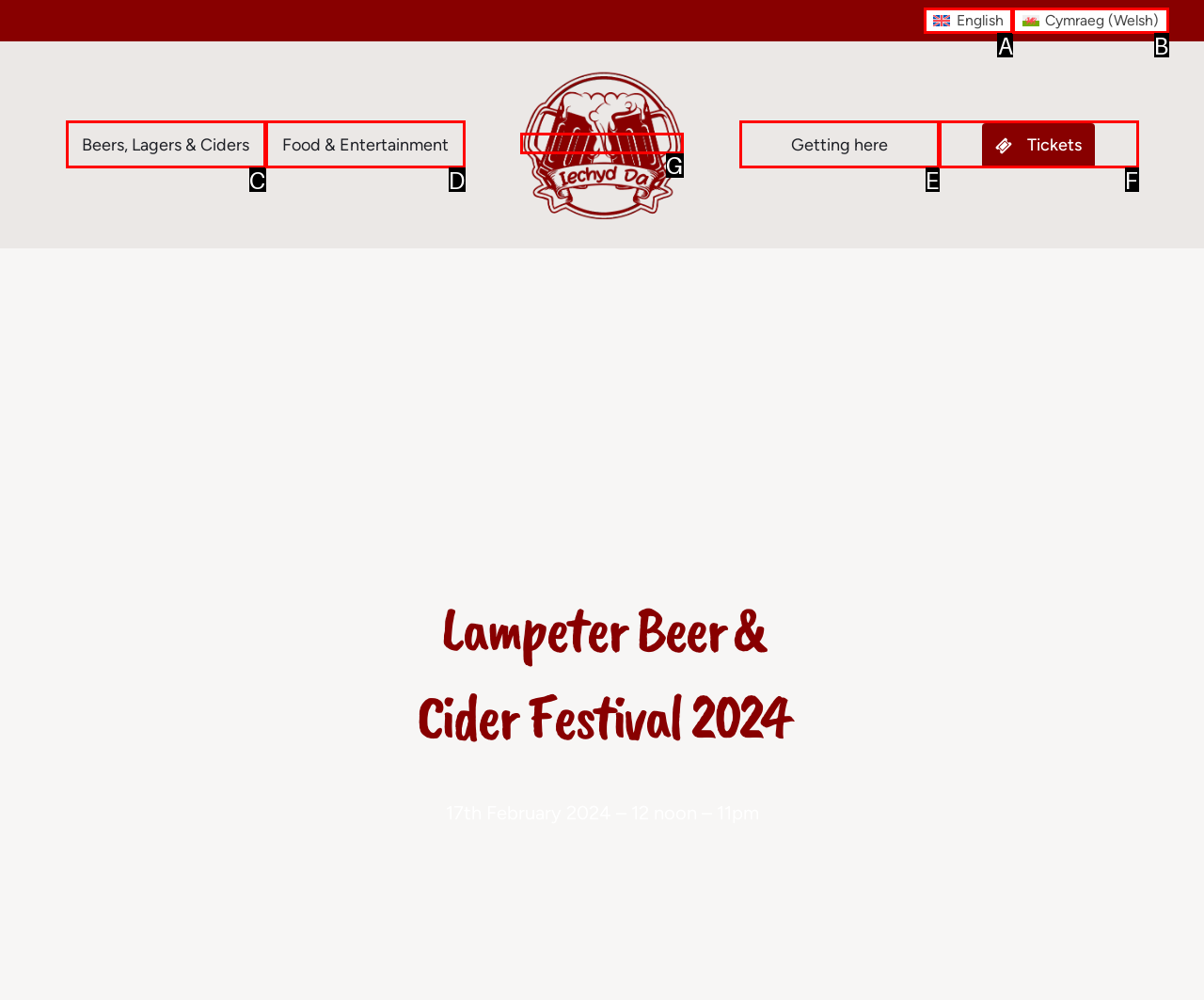Identify the letter of the UI element that corresponds to: Beers, Lagers & Ciders
Respond with the letter of the option directly.

C